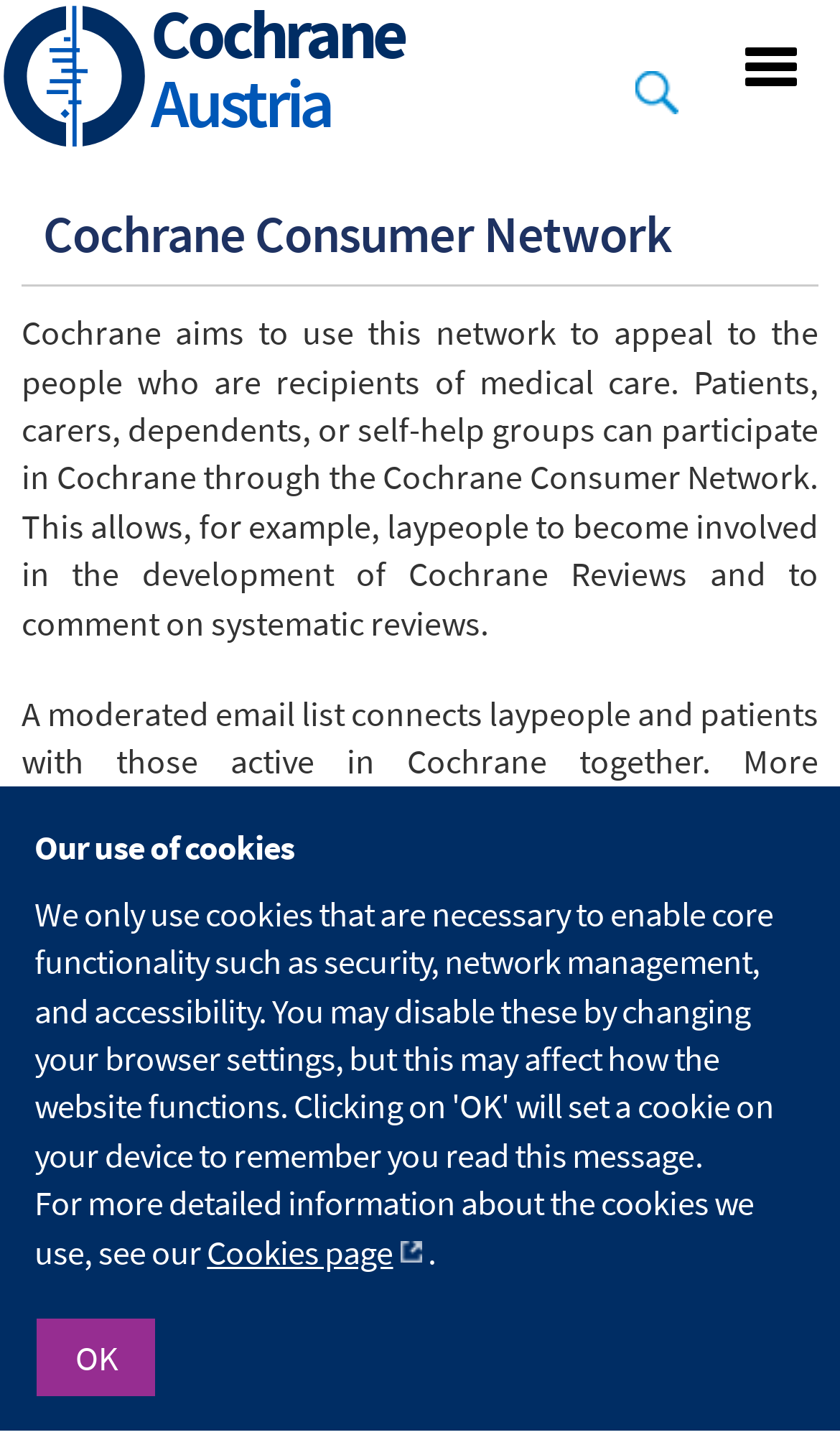What is the purpose of the moderated email list?
Kindly offer a comprehensive and detailed response to the question.

The webpage mentions that a moderated email list connects laypeople and patients with those active in Cochrane together, which suggests that the purpose of the email list is to facilitate communication and collaboration between these groups.